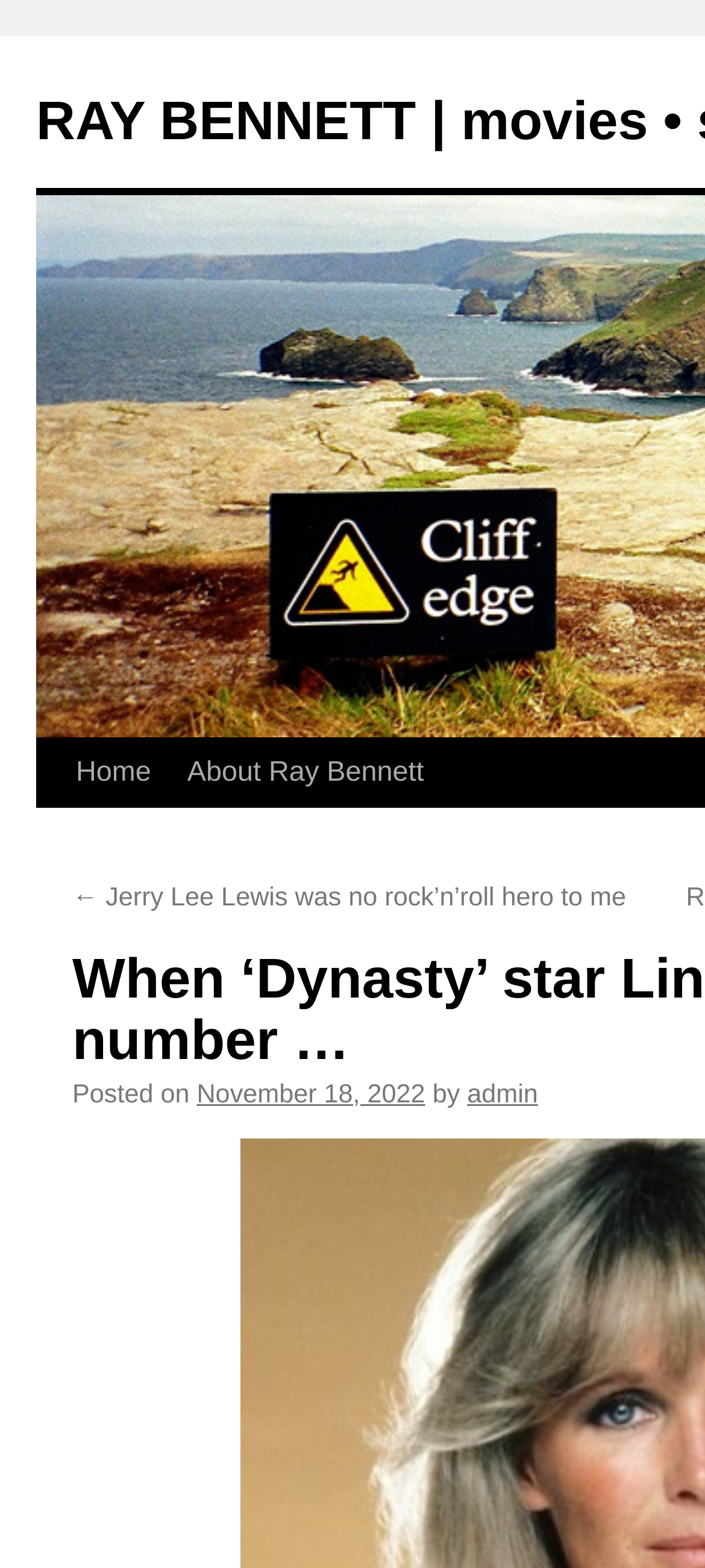Please provide a one-word or short phrase answer to the question:
Who is the author of the latest article?

admin